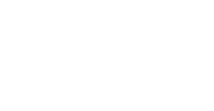Why is it crucial to mitigate cold weather risks?
From the image, provide a succinct answer in one word or a short phrase.

Ensuring project success and safety